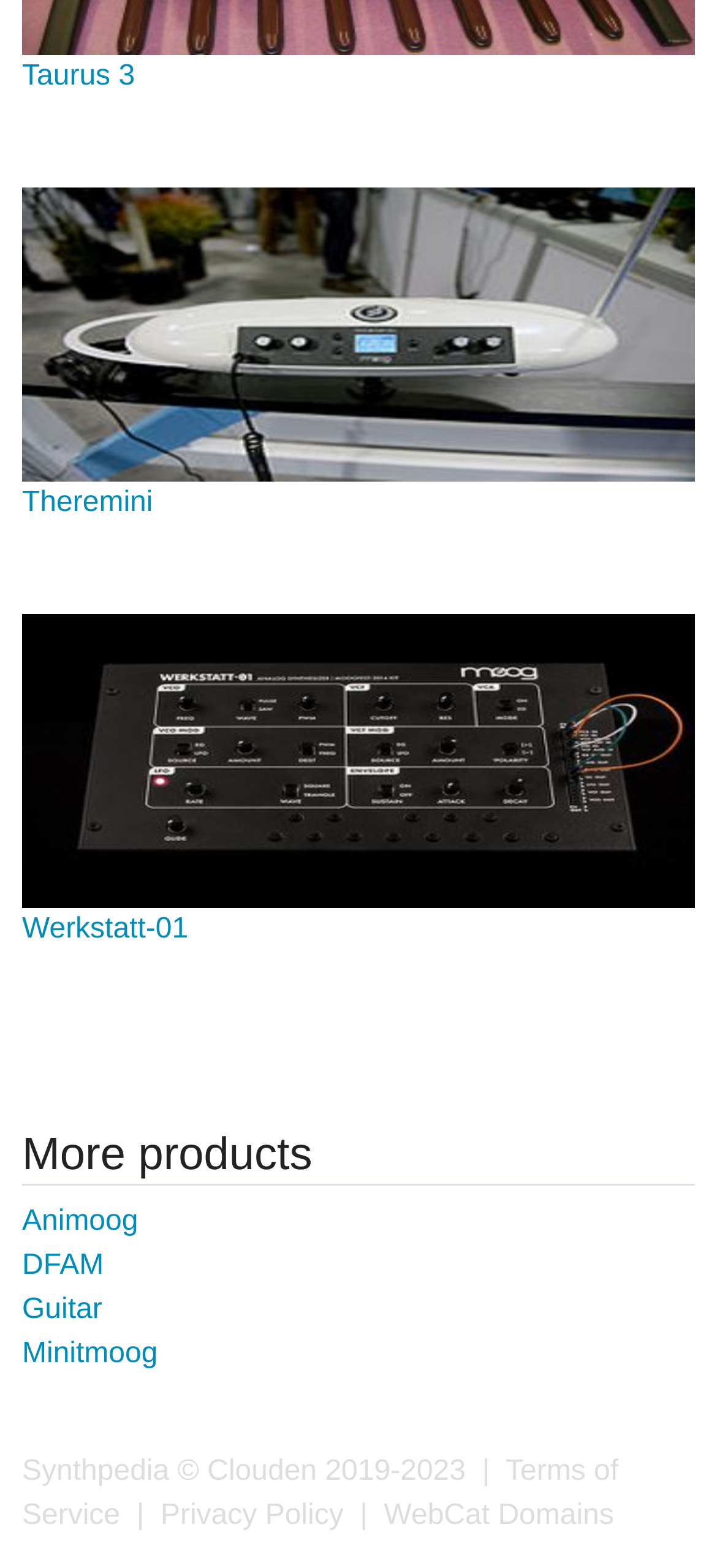Find the bounding box coordinates of the element you need to click on to perform this action: 'Click on Taurus 3'. The coordinates should be represented by four float values between 0 and 1, in the format [left, top, right, bottom].

[0.031, 0.039, 0.188, 0.059]